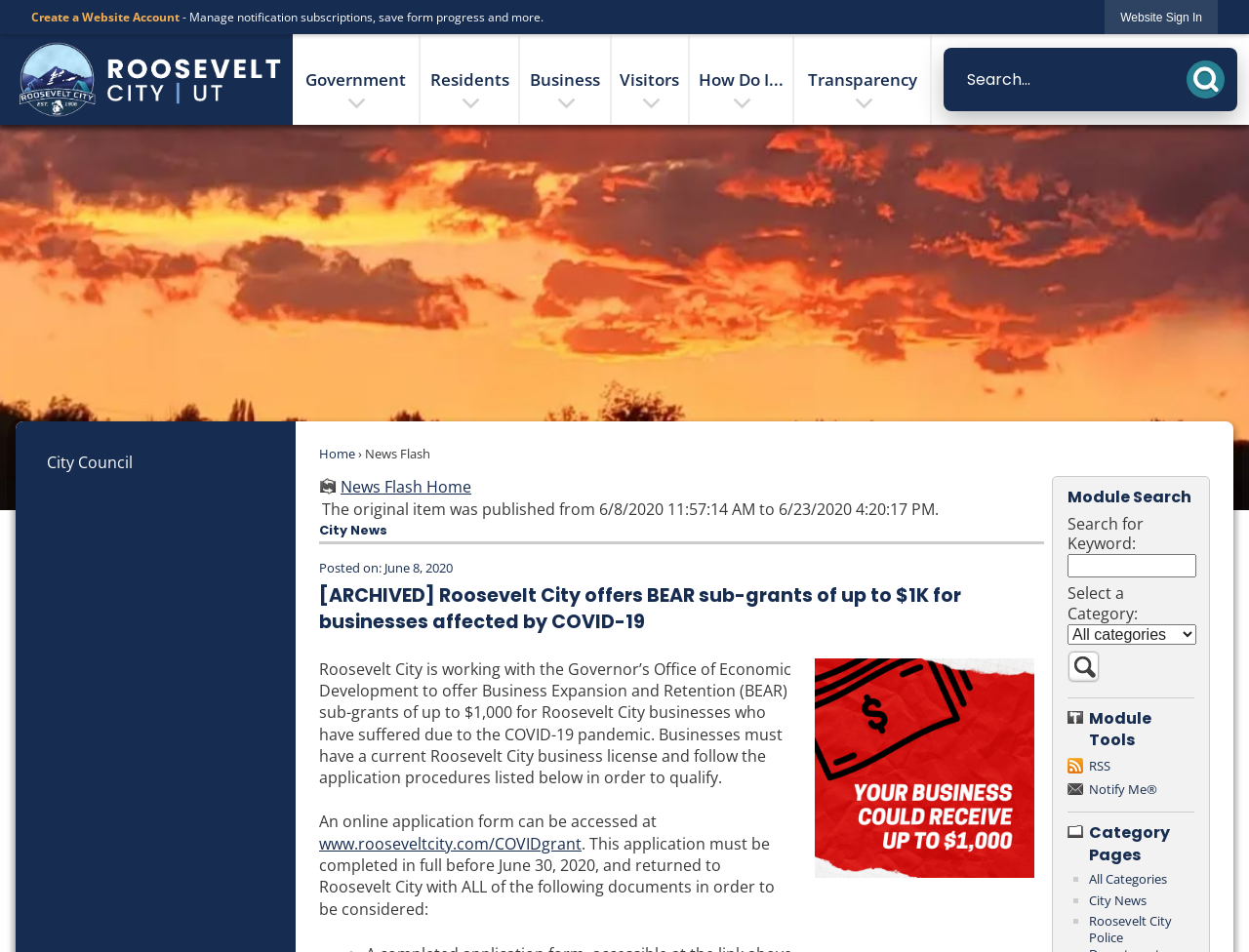Given the element description Create a Website Account, identify the bounding box coordinates for the UI element on the webpage screenshot. The format should be (top-left x, top-left y, bottom-right x, bottom-right y), with values between 0 and 1.

[0.025, 0.009, 0.144, 0.027]